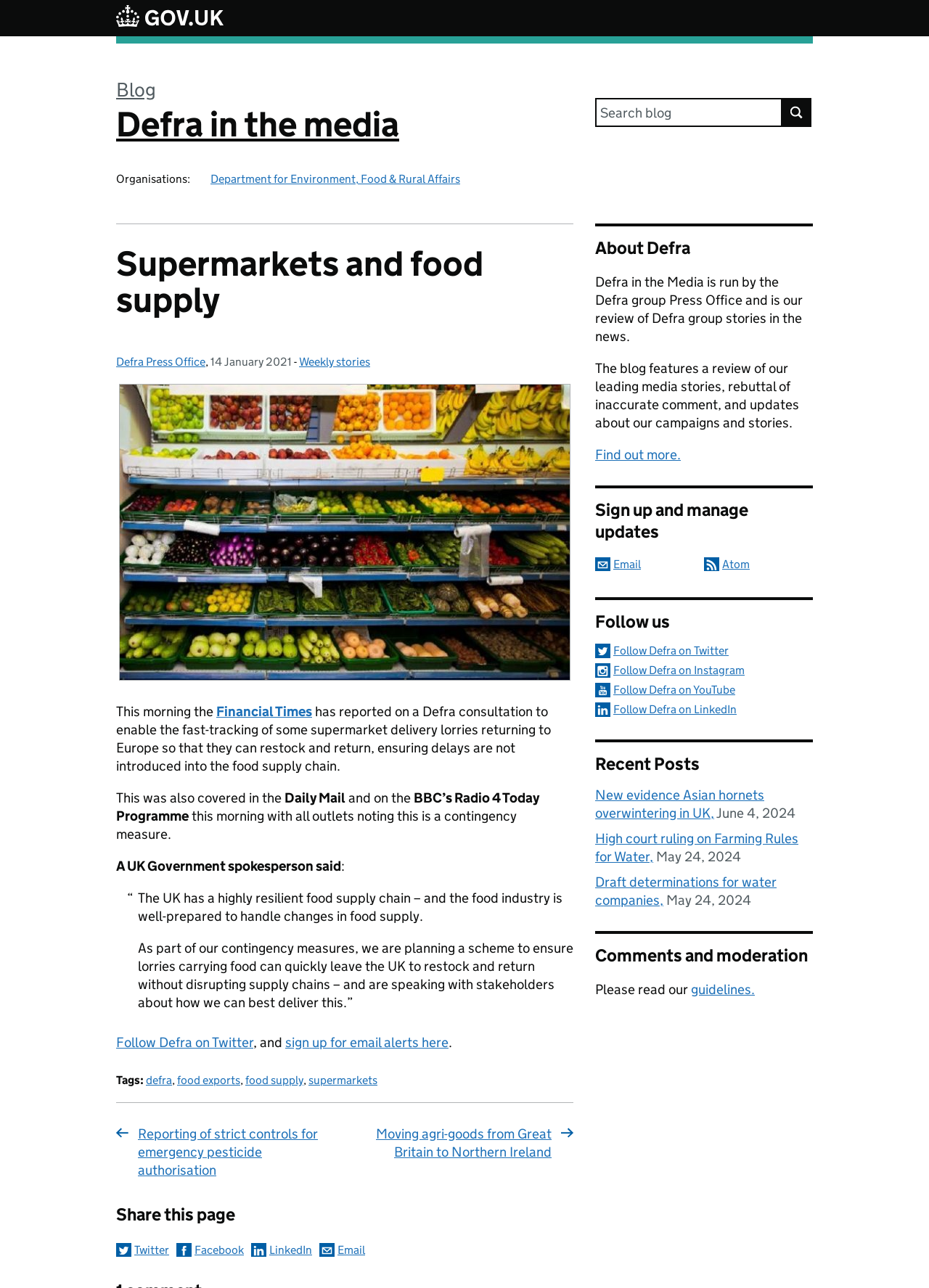Identify the bounding box coordinates for the region to click in order to carry out this instruction: "Search for:". Provide the coordinates using four float numbers between 0 and 1, formatted as [left, top, right, bottom].

[0.641, 0.076, 0.842, 0.099]